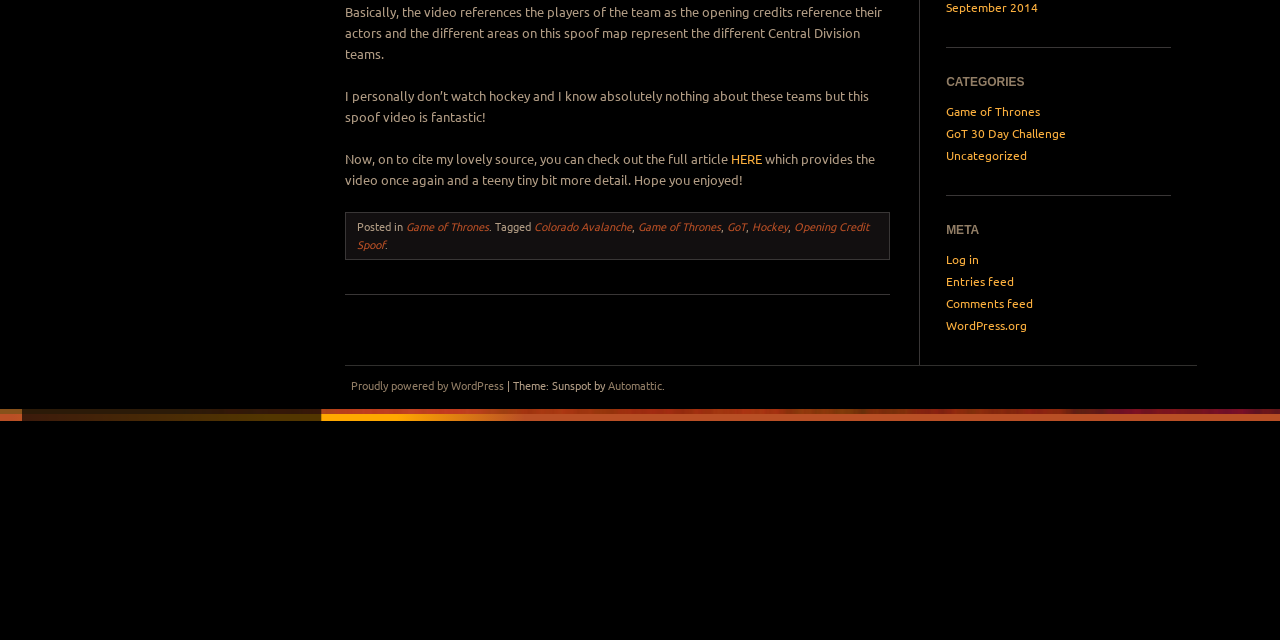Find the bounding box coordinates for the UI element that matches this description: "HERE".

[0.571, 0.234, 0.598, 0.261]